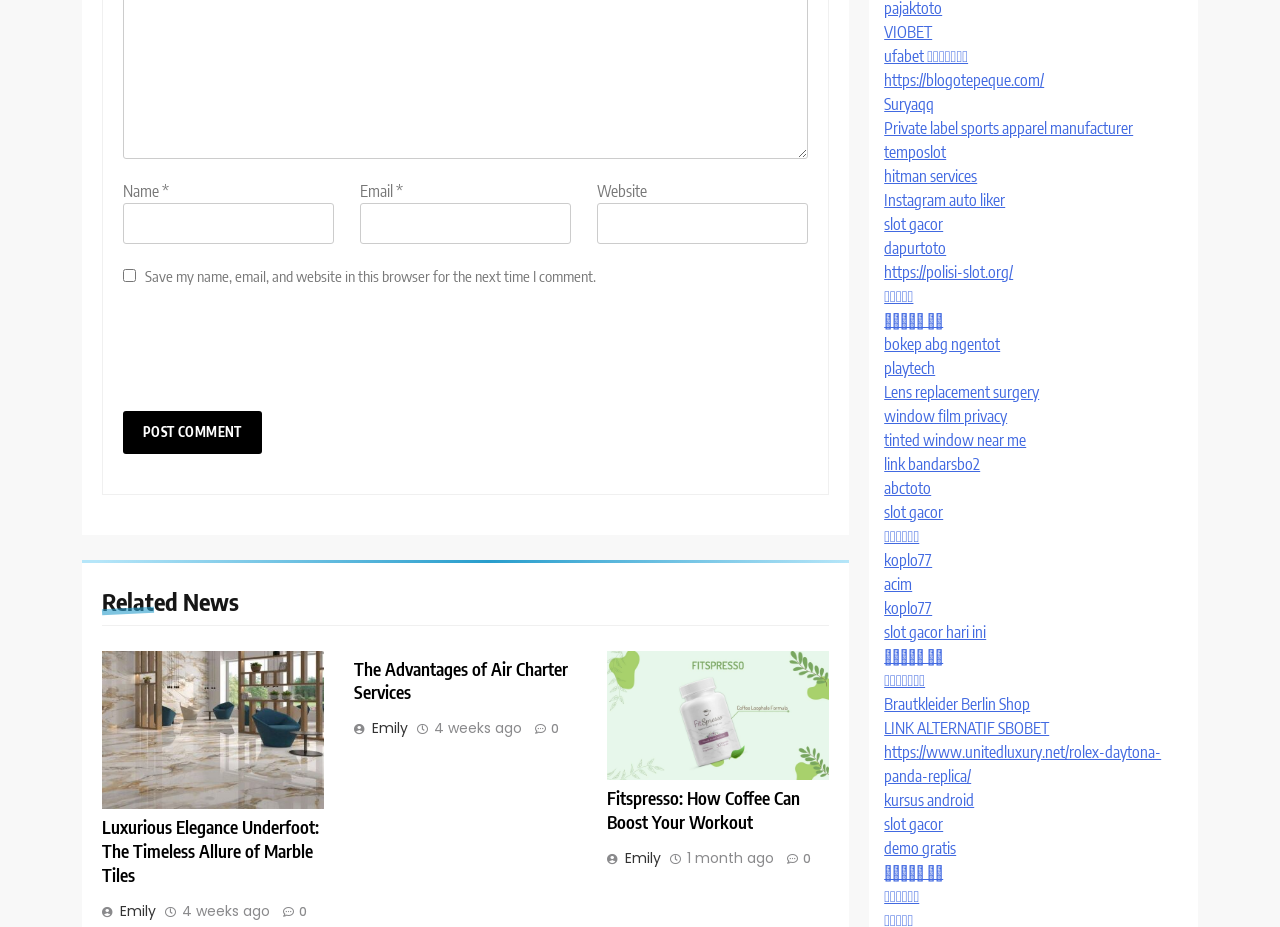What is the function of the reCAPTCHA?
Using the image, elaborate on the answer with as much detail as possible.

The reCAPTCHA is located below the comment section, and its purpose is to prevent spam comments by verifying that the user is a human. This is a common practice on websites to prevent automated spam comments.